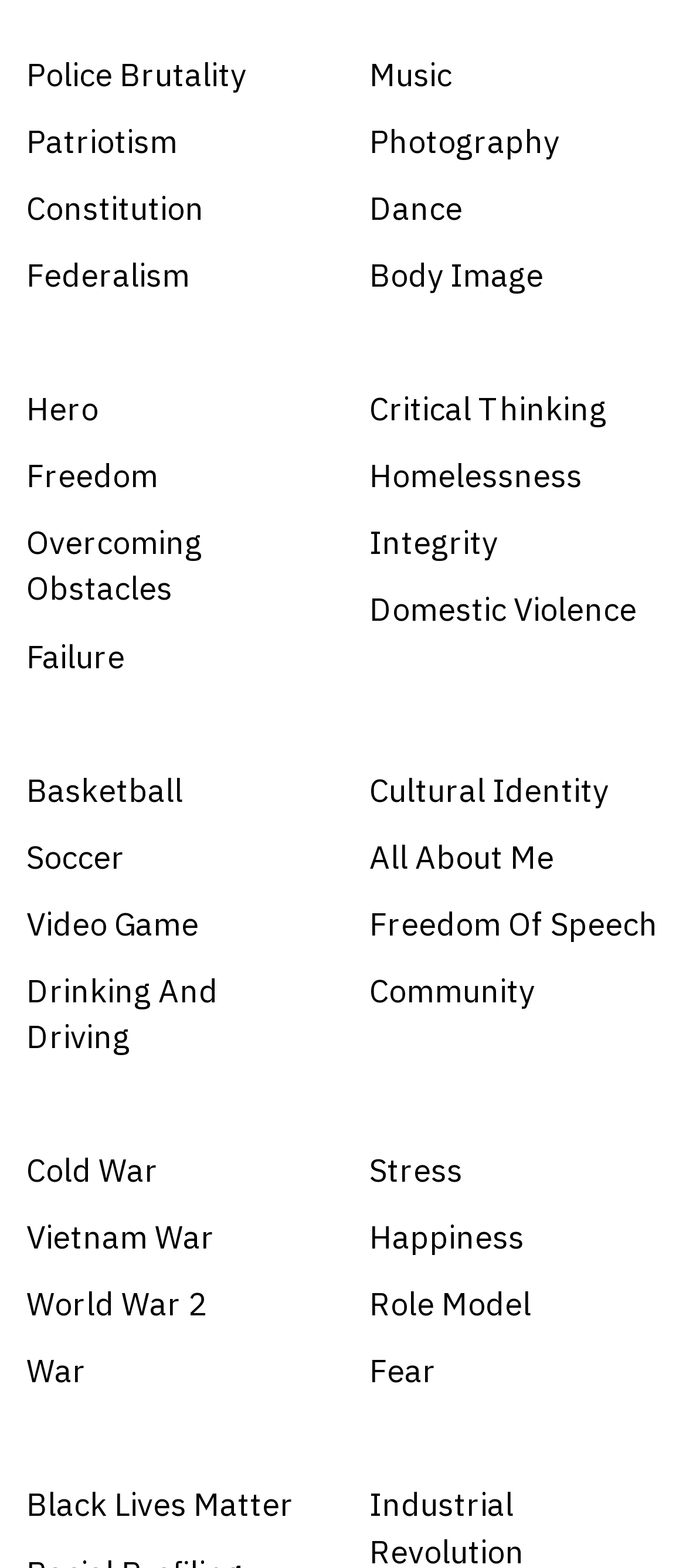Provide the bounding box for the UI element matching this description: "aria-label="account of current user"".

None